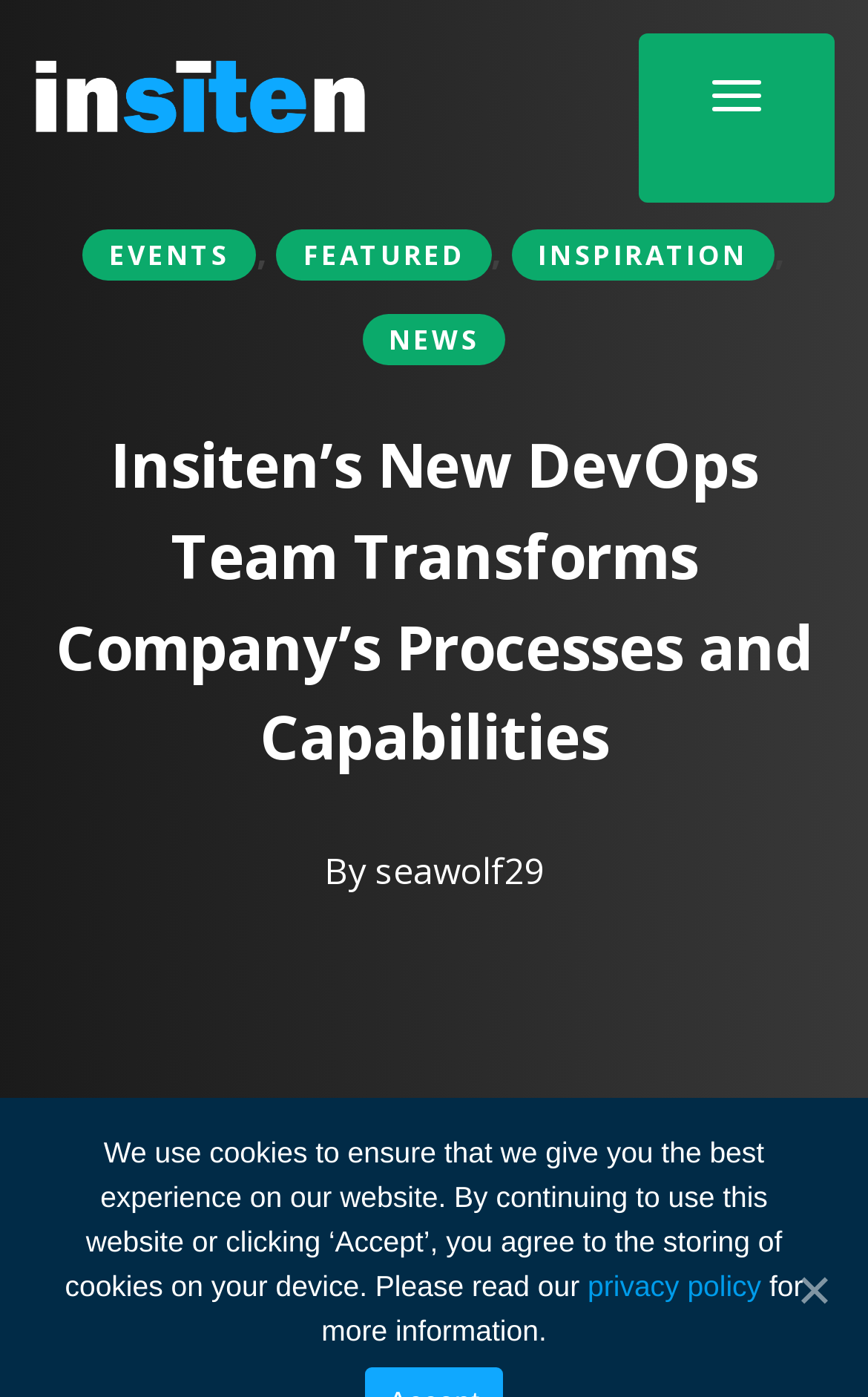Please determine and provide the text content of the webpage's heading.

Insiten’s New DevOps Team Transforms Company’s Processes and Capabilities